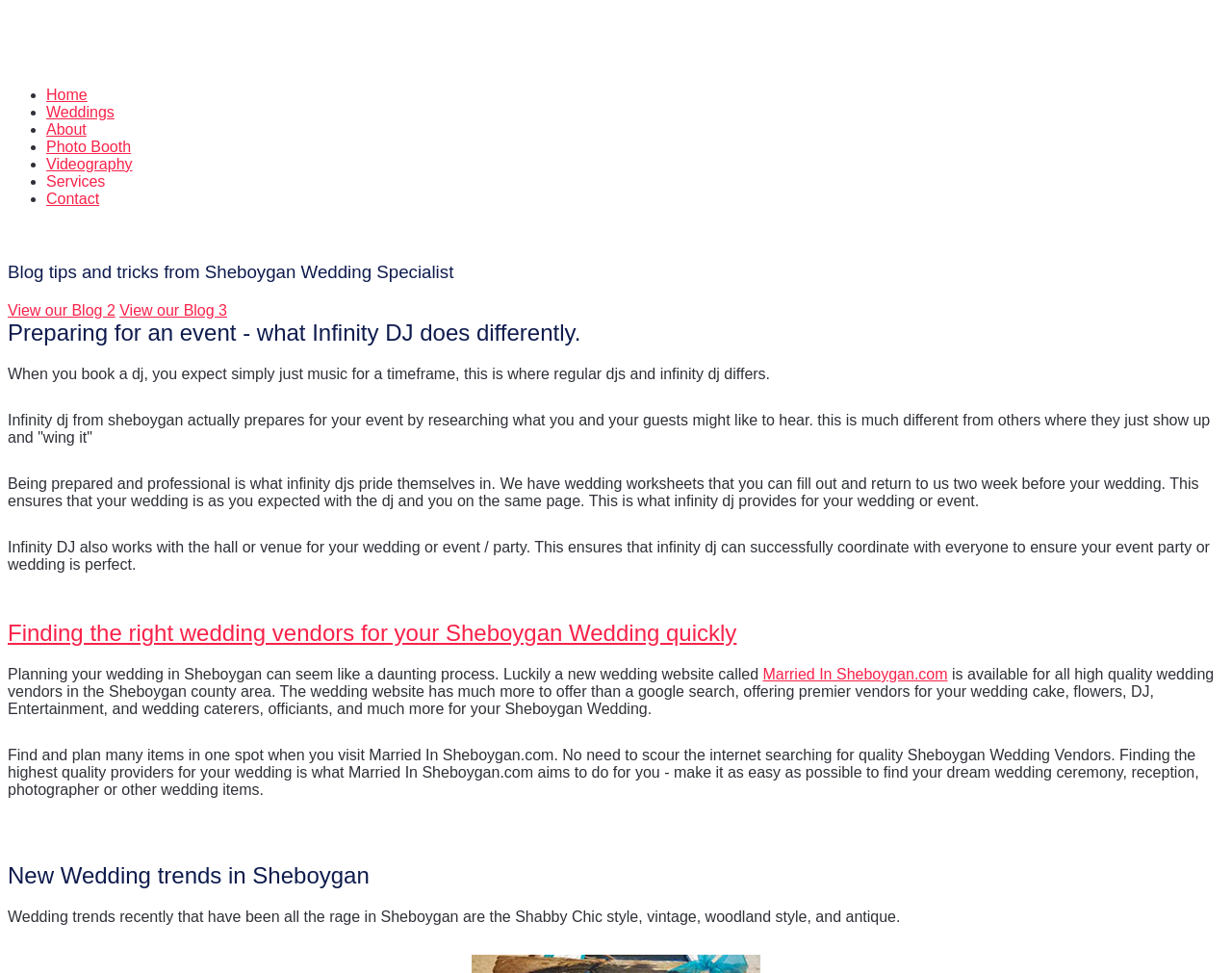Give a one-word or one-phrase response to the question: 
What is the purpose of Infinity DJ?

Prepare for events